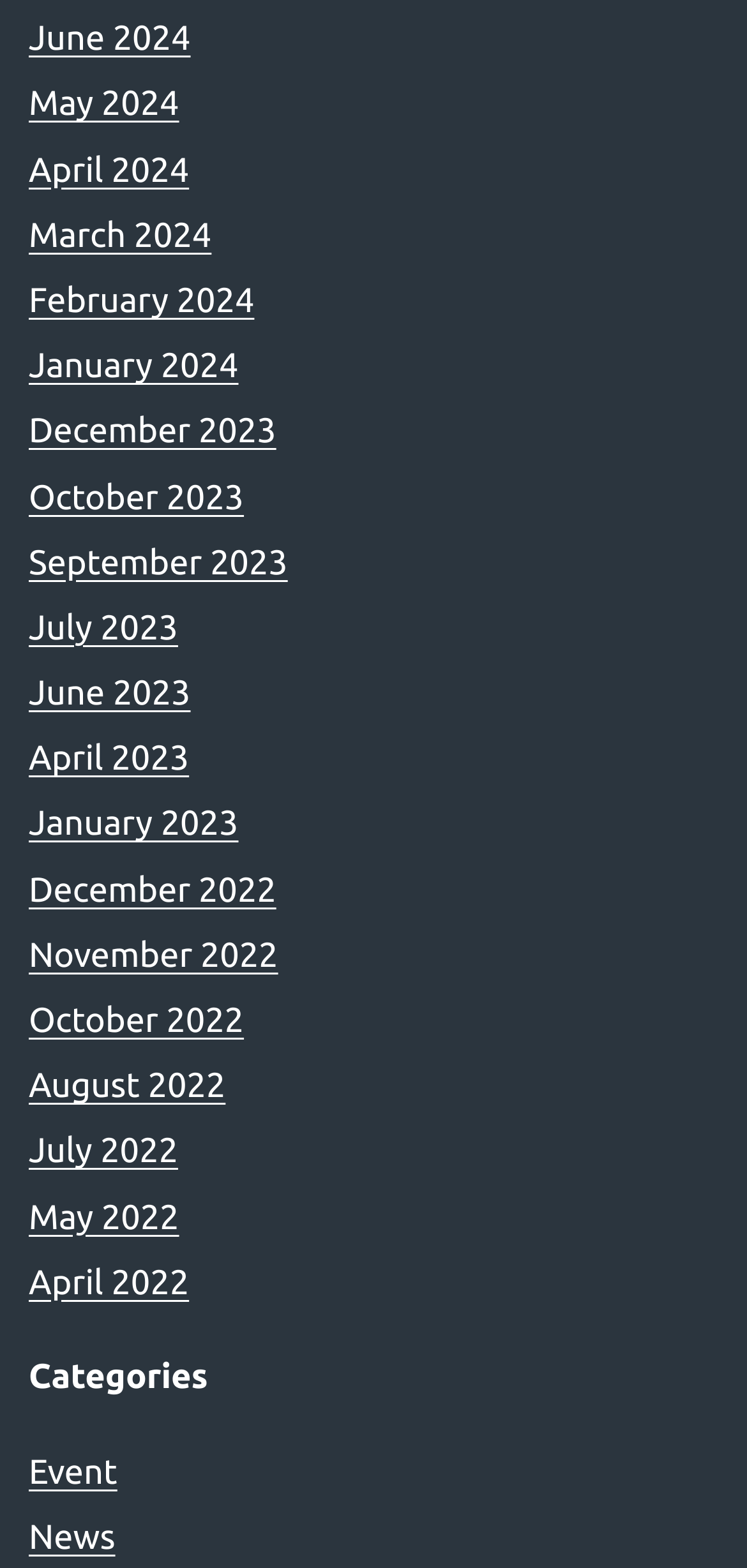Show the bounding box coordinates for the element that needs to be clicked to execute the following instruction: "Explore Categories". Provide the coordinates in the form of four float numbers between 0 and 1, i.e., [left, top, right, bottom].

[0.038, 0.863, 0.962, 0.894]